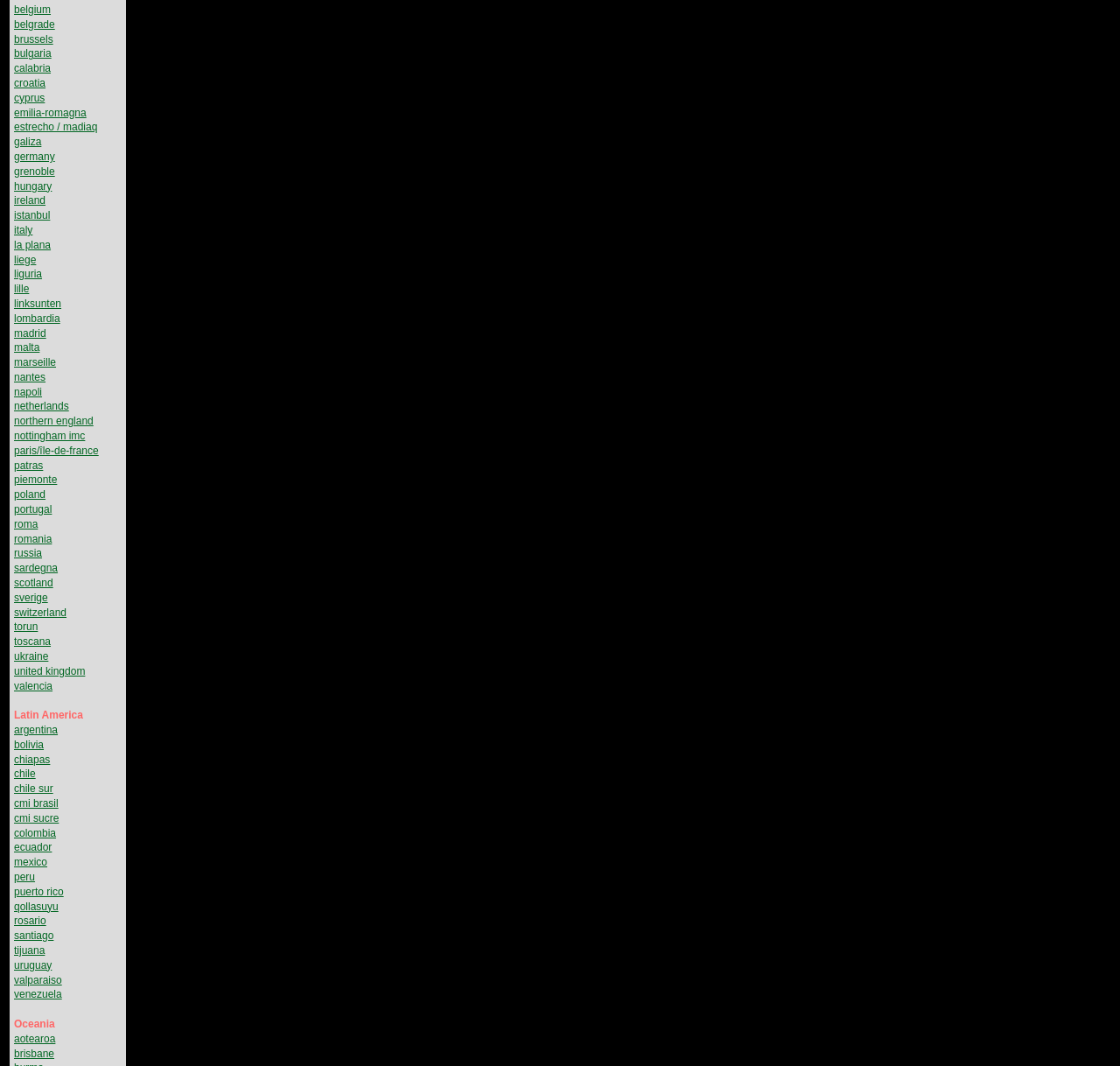Can you identify the bounding box coordinates of the clickable region needed to carry out this instruction: 'Read Diabetic Woman’s Distressing Experience at A&E news'? The coordinates should be four float numbers within the range of 0 to 1, stated as [left, top, right, bottom].

None